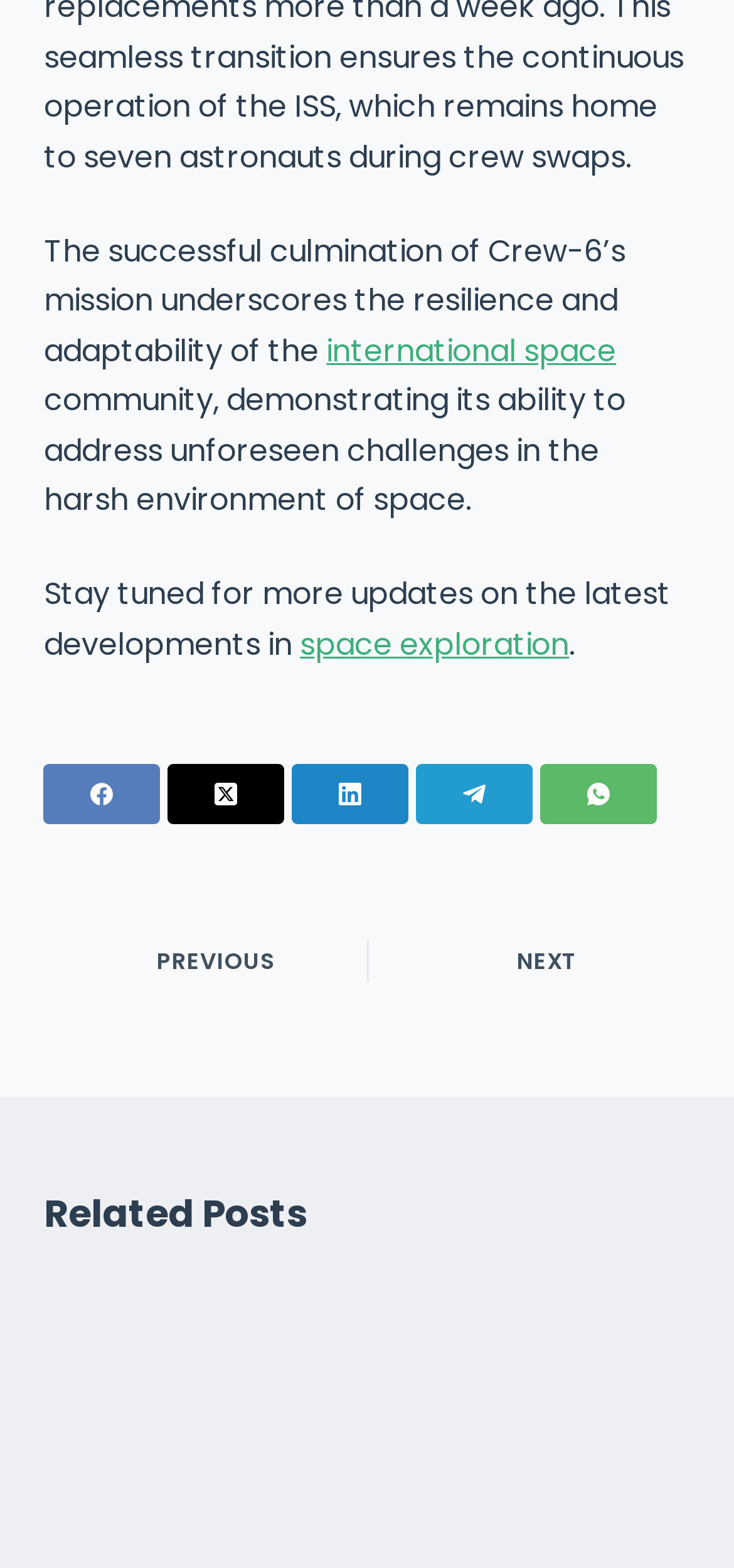Identify the bounding box coordinates of the HTML element based on this description: "PREVIOUS".

[0.06, 0.586, 0.465, 0.64]